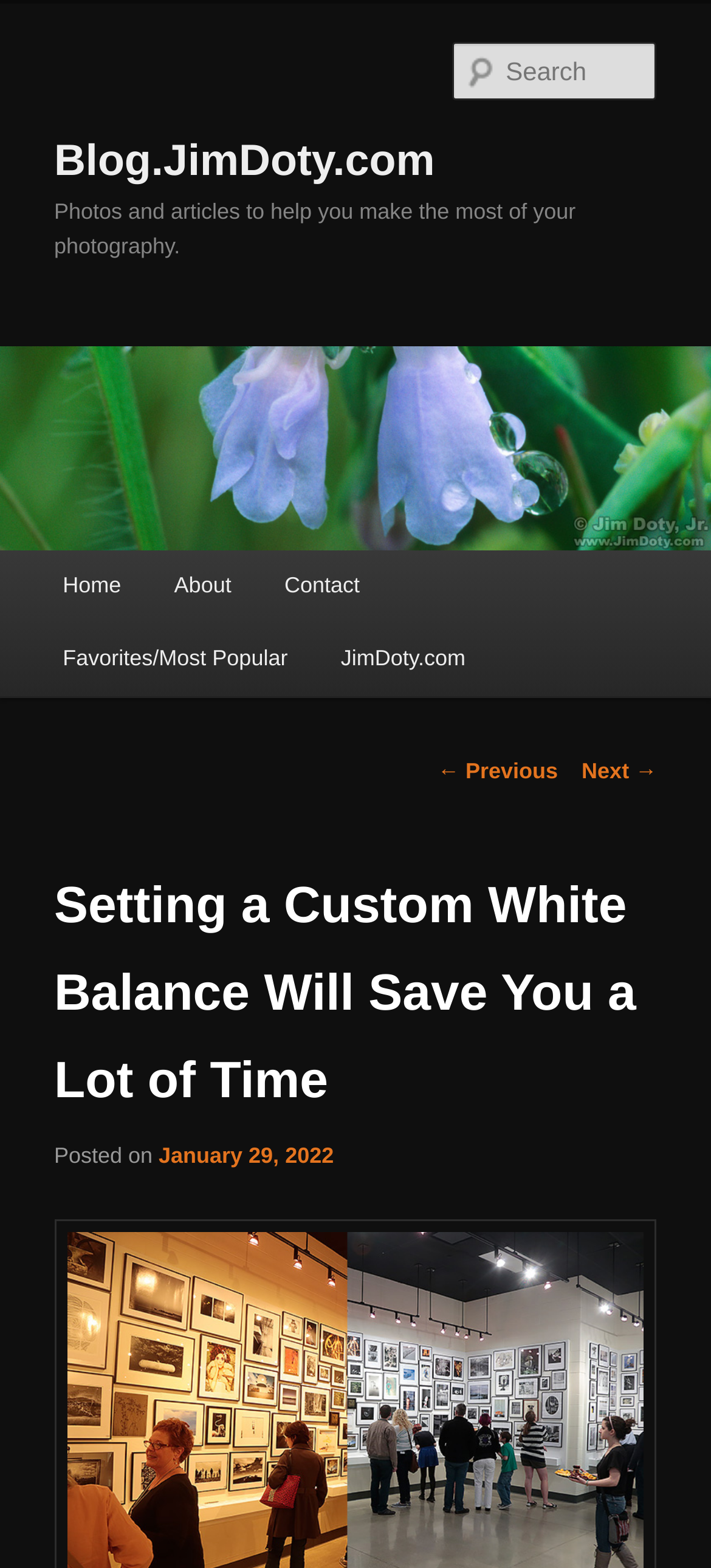Locate the bounding box coordinates of the clickable element to fulfill the following instruction: "read previous post". Provide the coordinates as four float numbers between 0 and 1 in the format [left, top, right, bottom].

[0.615, 0.484, 0.785, 0.5]